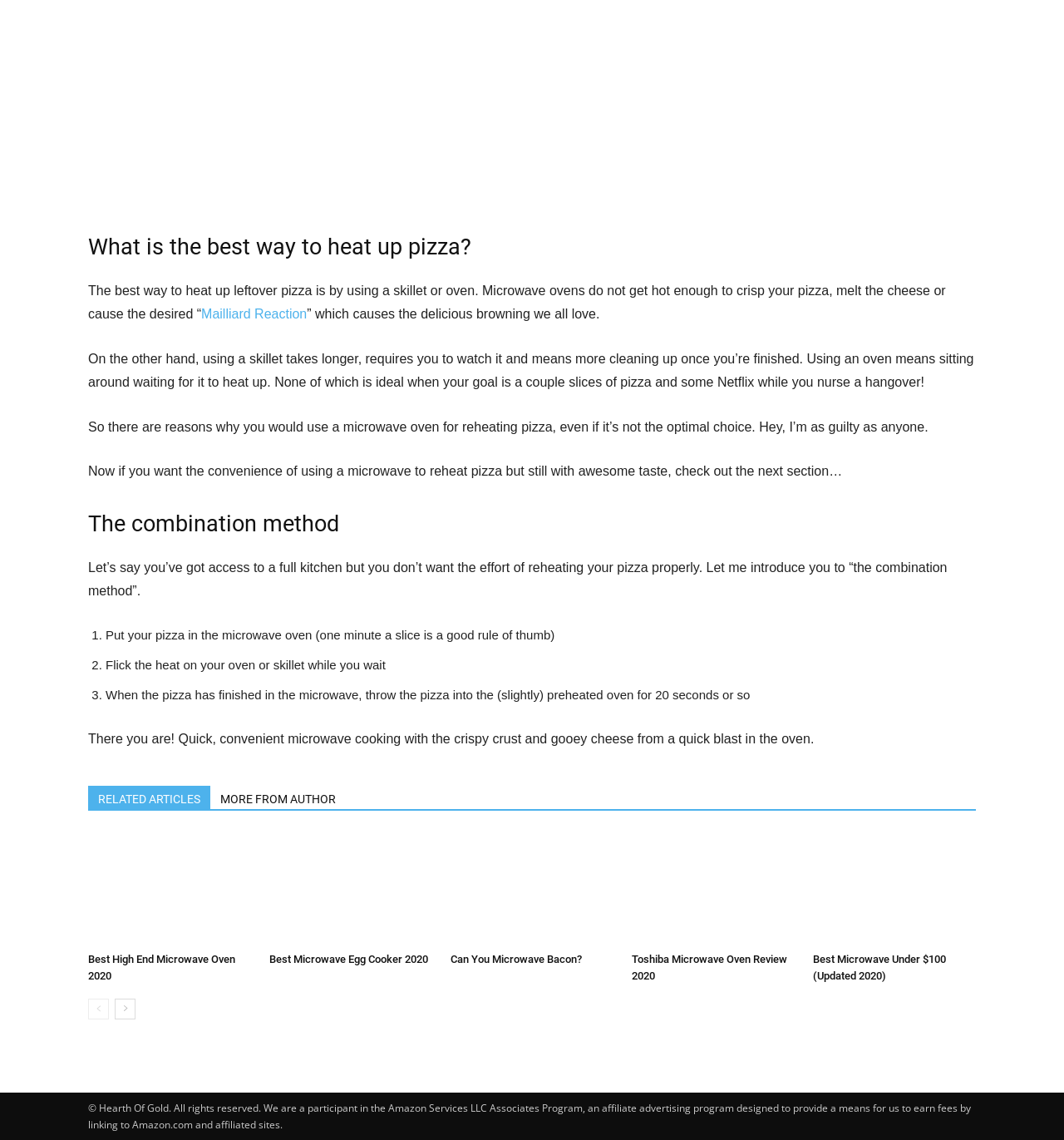Determine the bounding box coordinates for the area you should click to complete the following instruction: "View the Toshiba Microwave Oven Review 2020".

[0.594, 0.836, 0.74, 0.861]